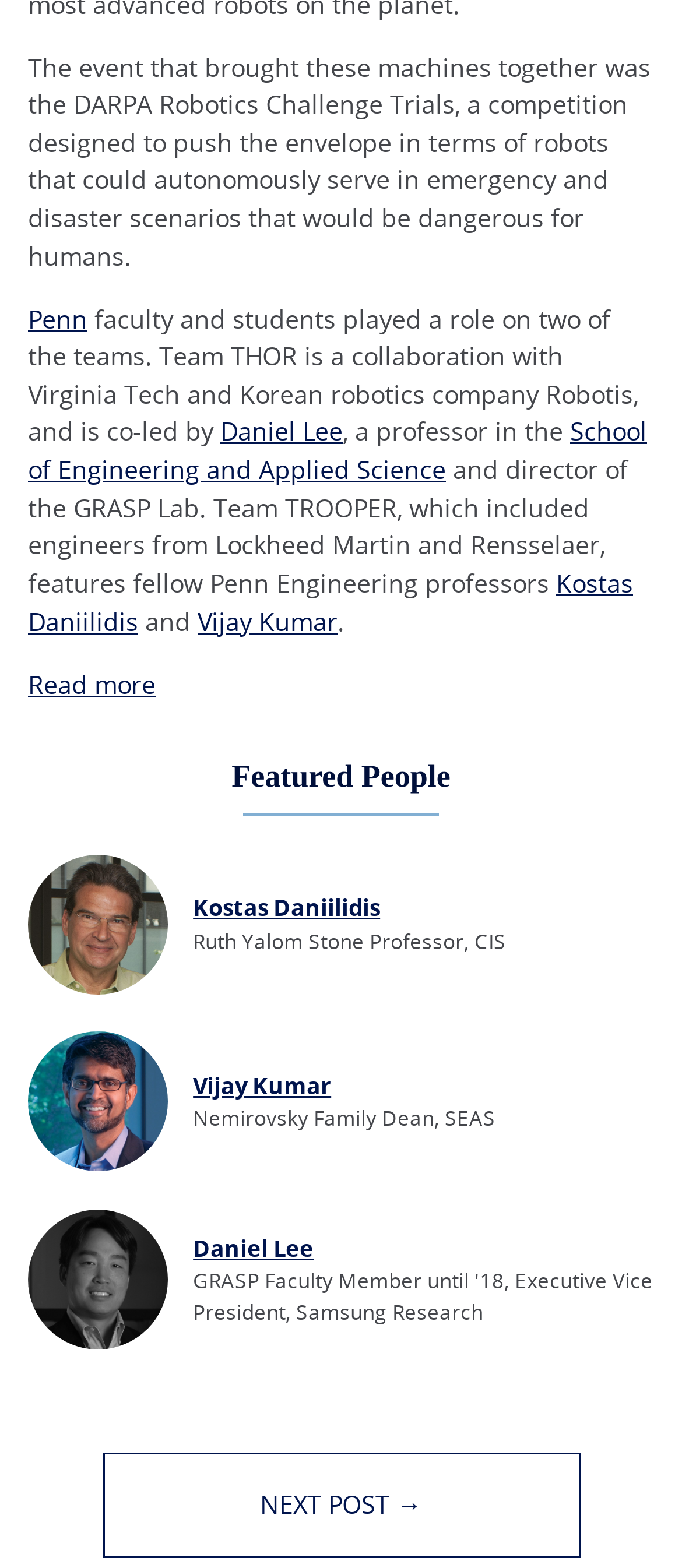Locate the bounding box coordinates of the clickable area to execute the instruction: "view cart". Provide the coordinates as four float numbers between 0 and 1, represented as [left, top, right, bottom].

None